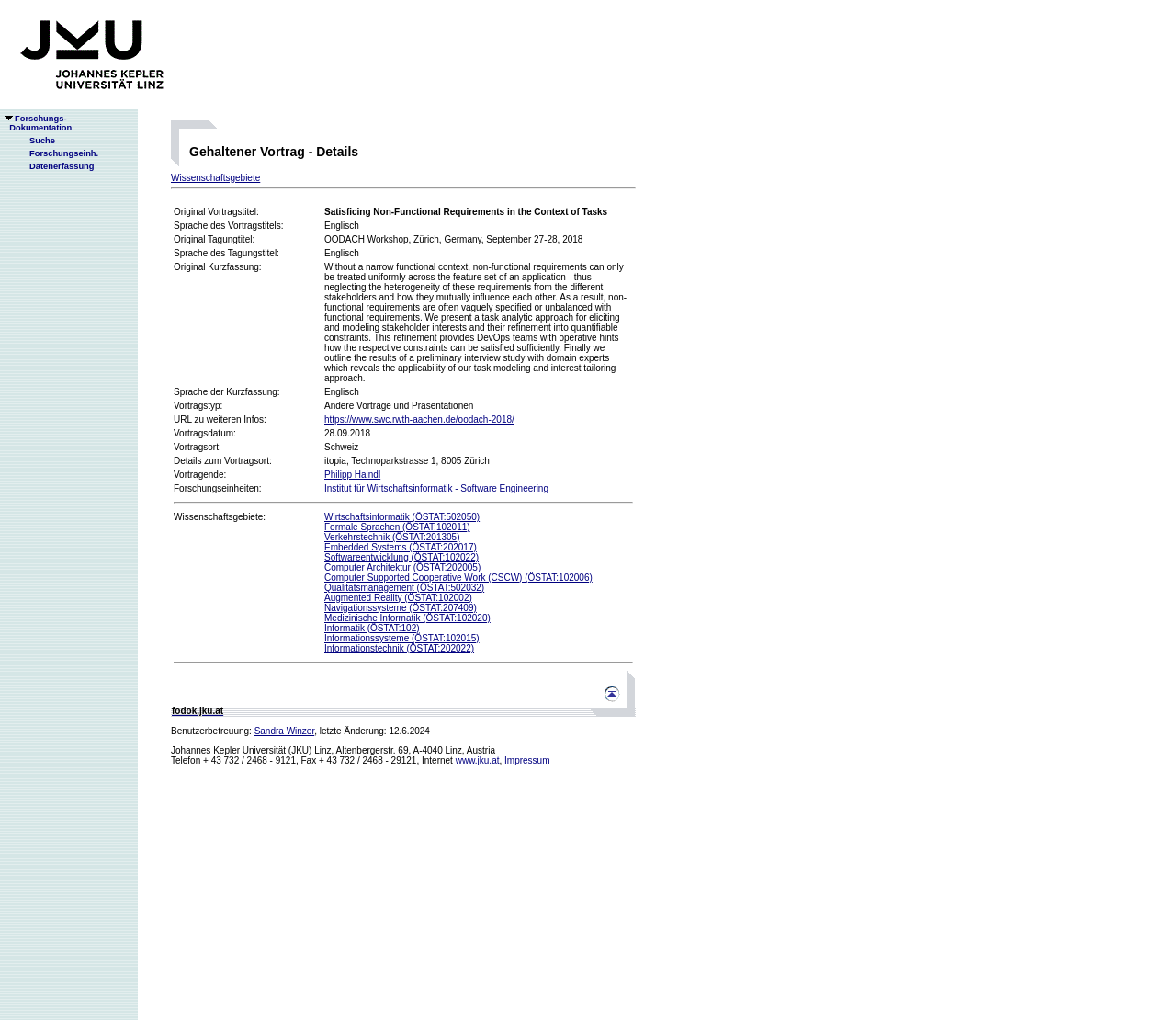Show me the bounding box coordinates of the clickable region to achieve the task as per the instruction: "search for research documentation".

[0.012, 0.133, 0.047, 0.142]